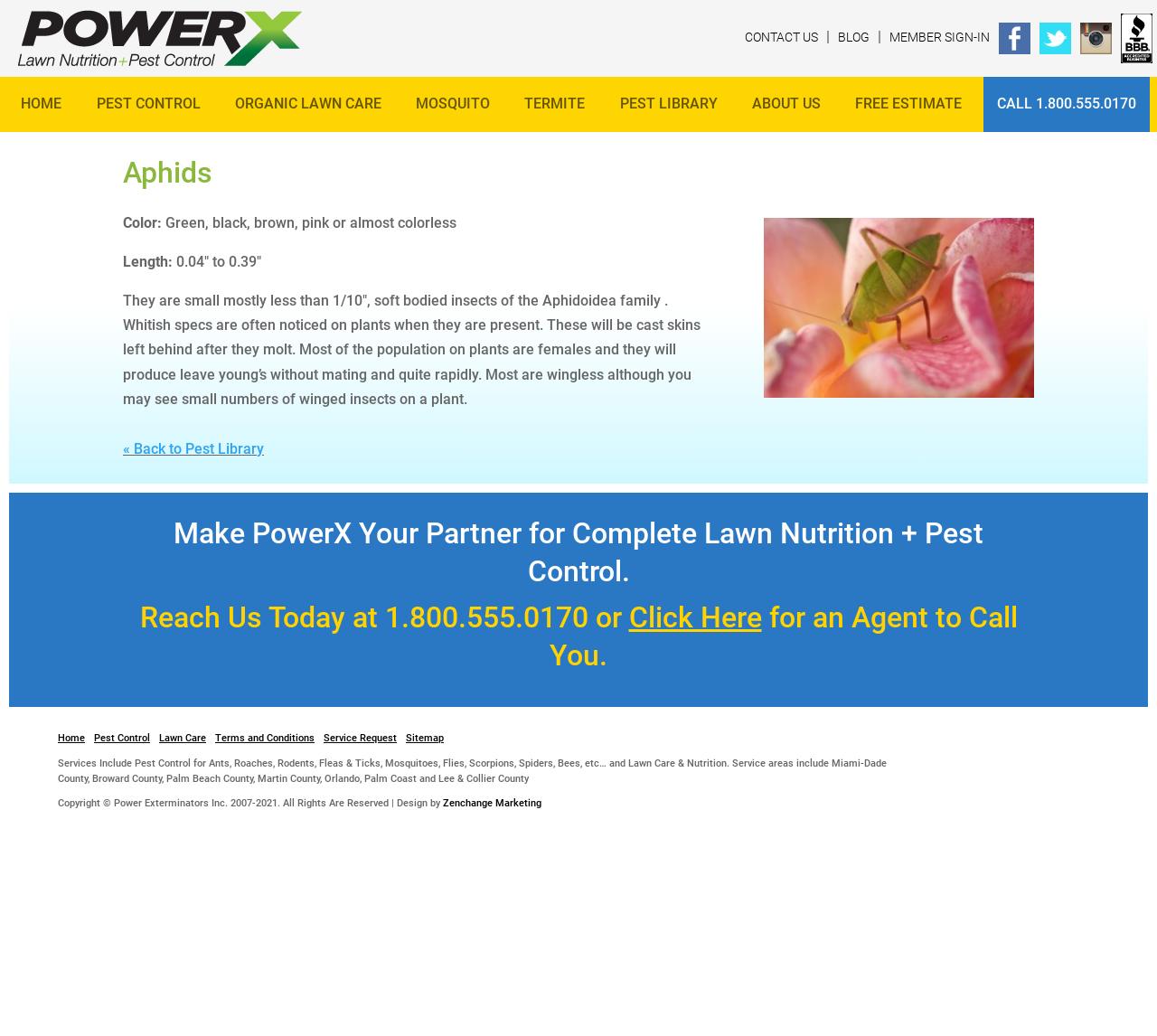Carefully examine the image and provide an in-depth answer to the question: What services are offered by PowerX?

According to the webpage, PowerX offers services including Pest Control and Lawn Care. This is mentioned in the footer section, which lists 'Pest Control', 'Lawn Care', and other services.